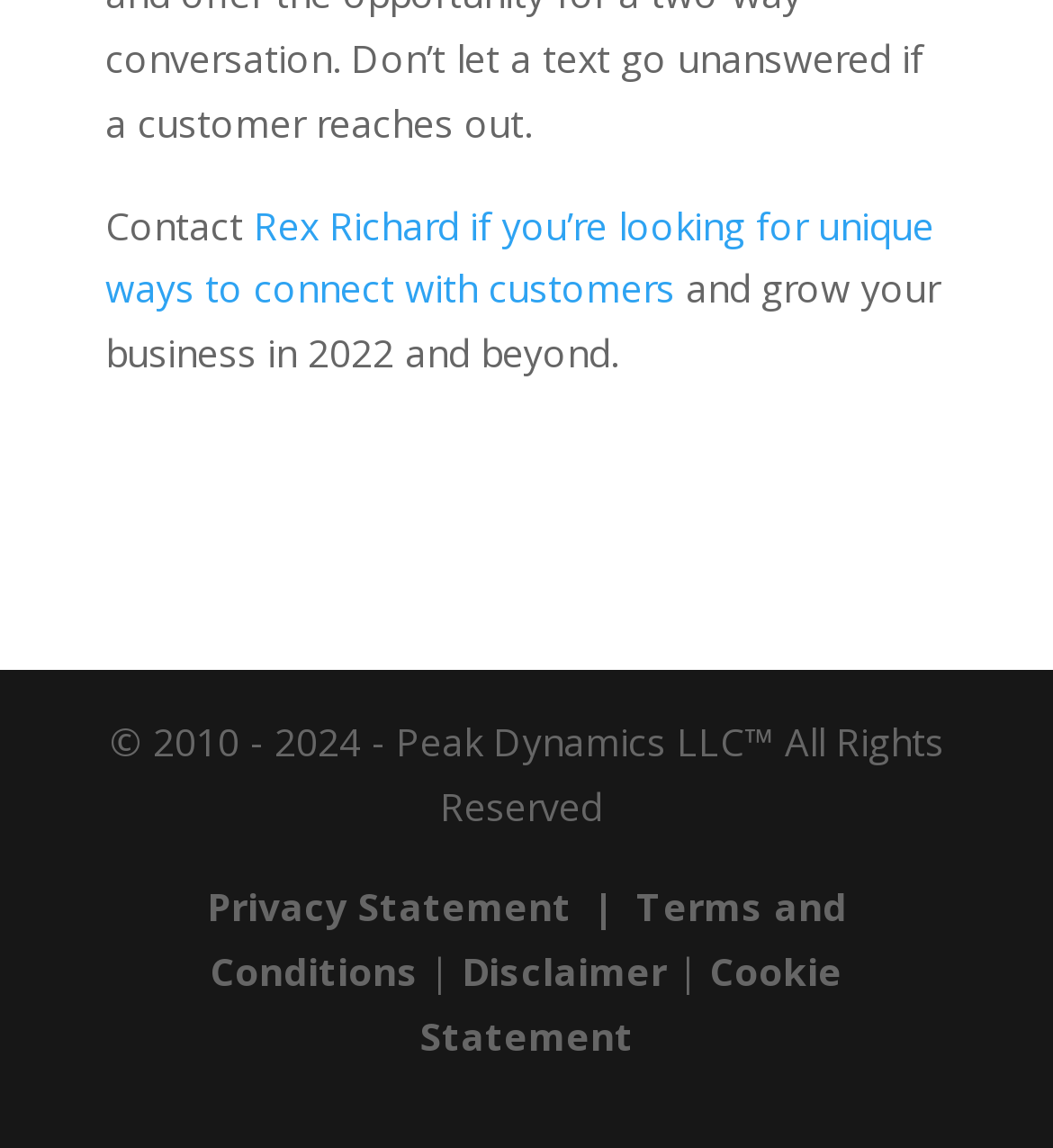What is the year range of the copyright?
Based on the screenshot, provide a one-word or short-phrase response.

2010 - 2024